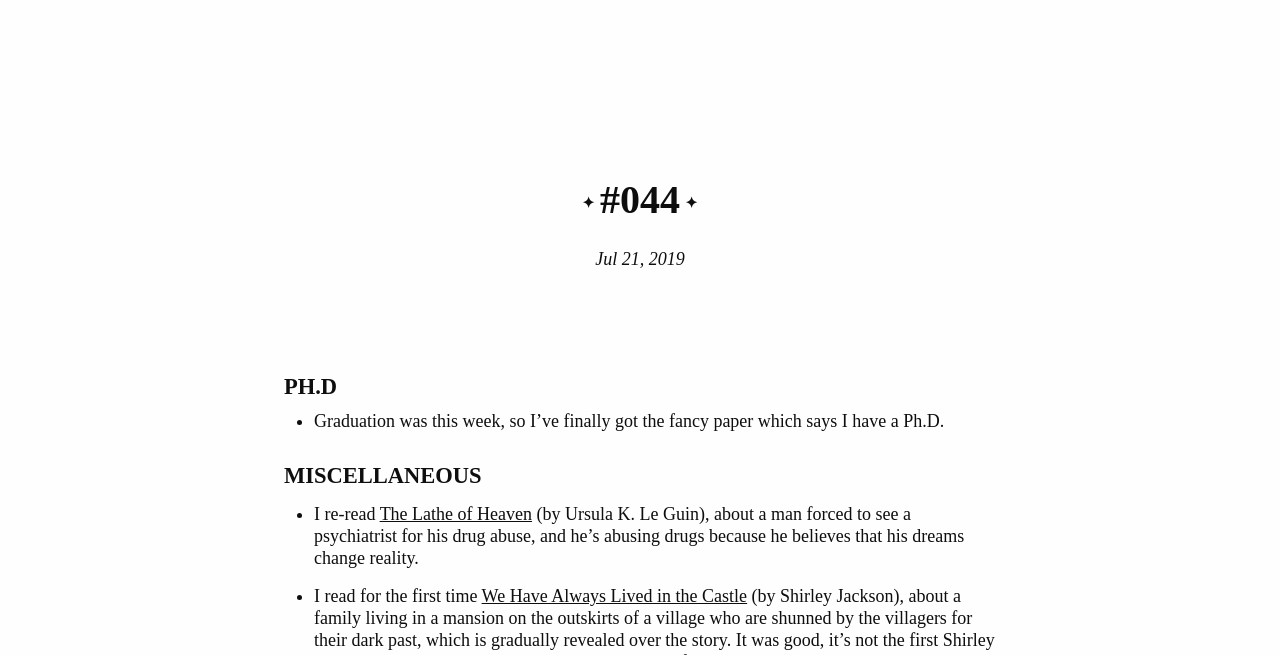Using the format (top-left x, top-left y, bottom-right x, bottom-right y), and given the element description, identify the bounding box coordinates within the screenshot: The Lathe of Heaven

[0.297, 0.77, 0.416, 0.8]